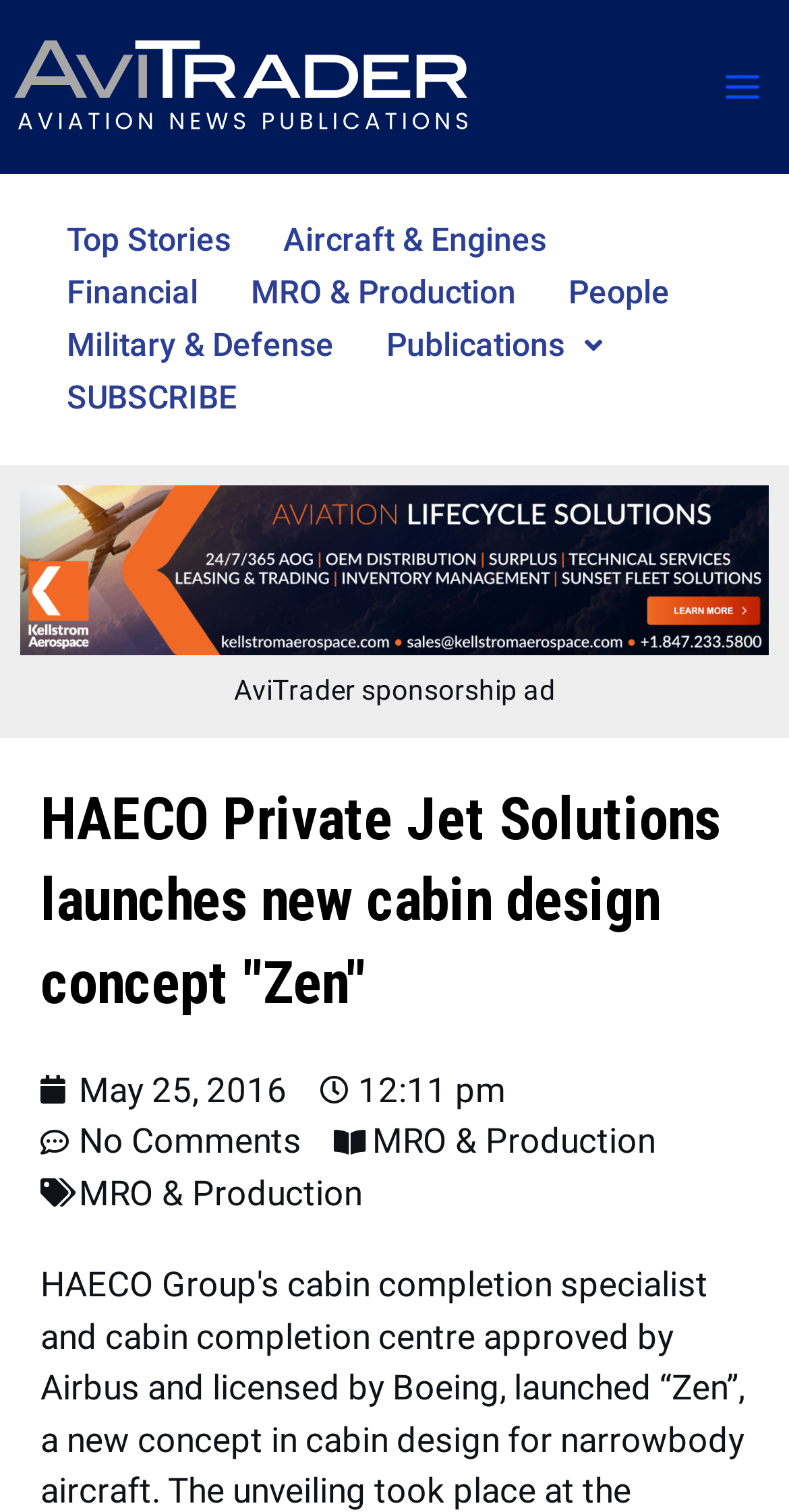Please identify the bounding box coordinates of the clickable element to fulfill the following instruction: "Go to 'Top Stories'". The coordinates should be four float numbers between 0 and 1, i.e., [left, top, right, bottom].

[0.051, 0.142, 0.326, 0.177]